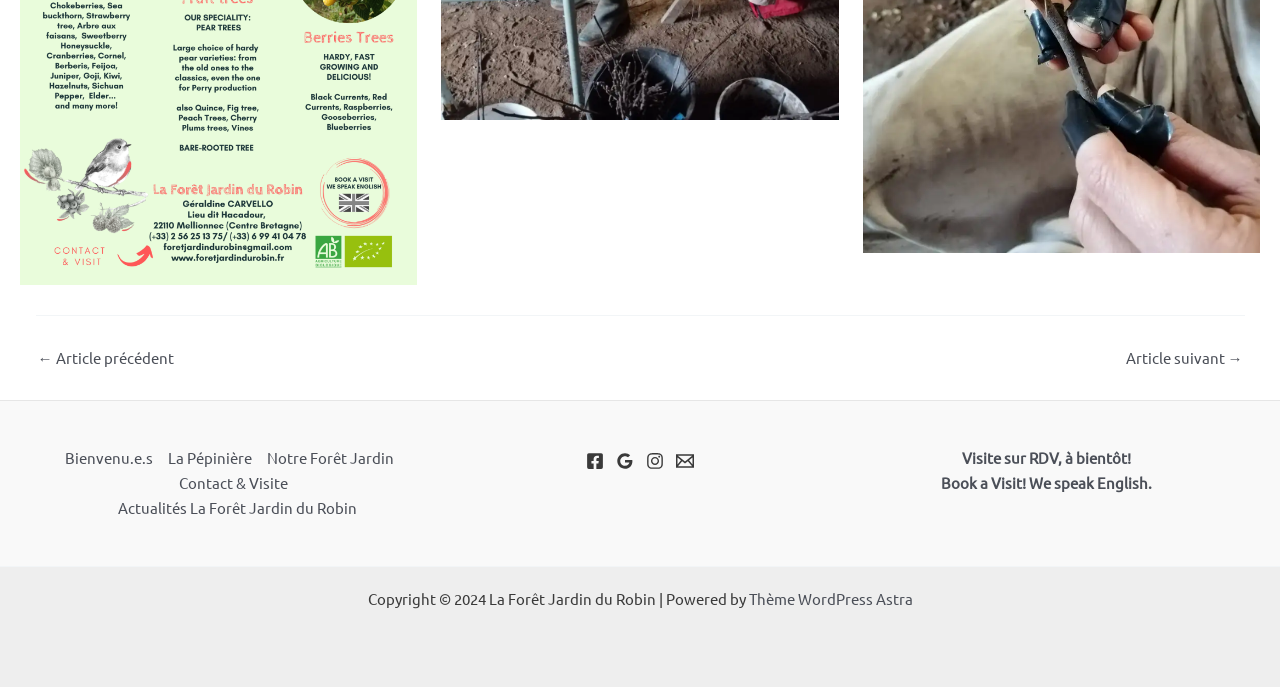Answer this question using a single word or a brief phrase:
What is the name of the website?

La Forêt Jardin du Robin